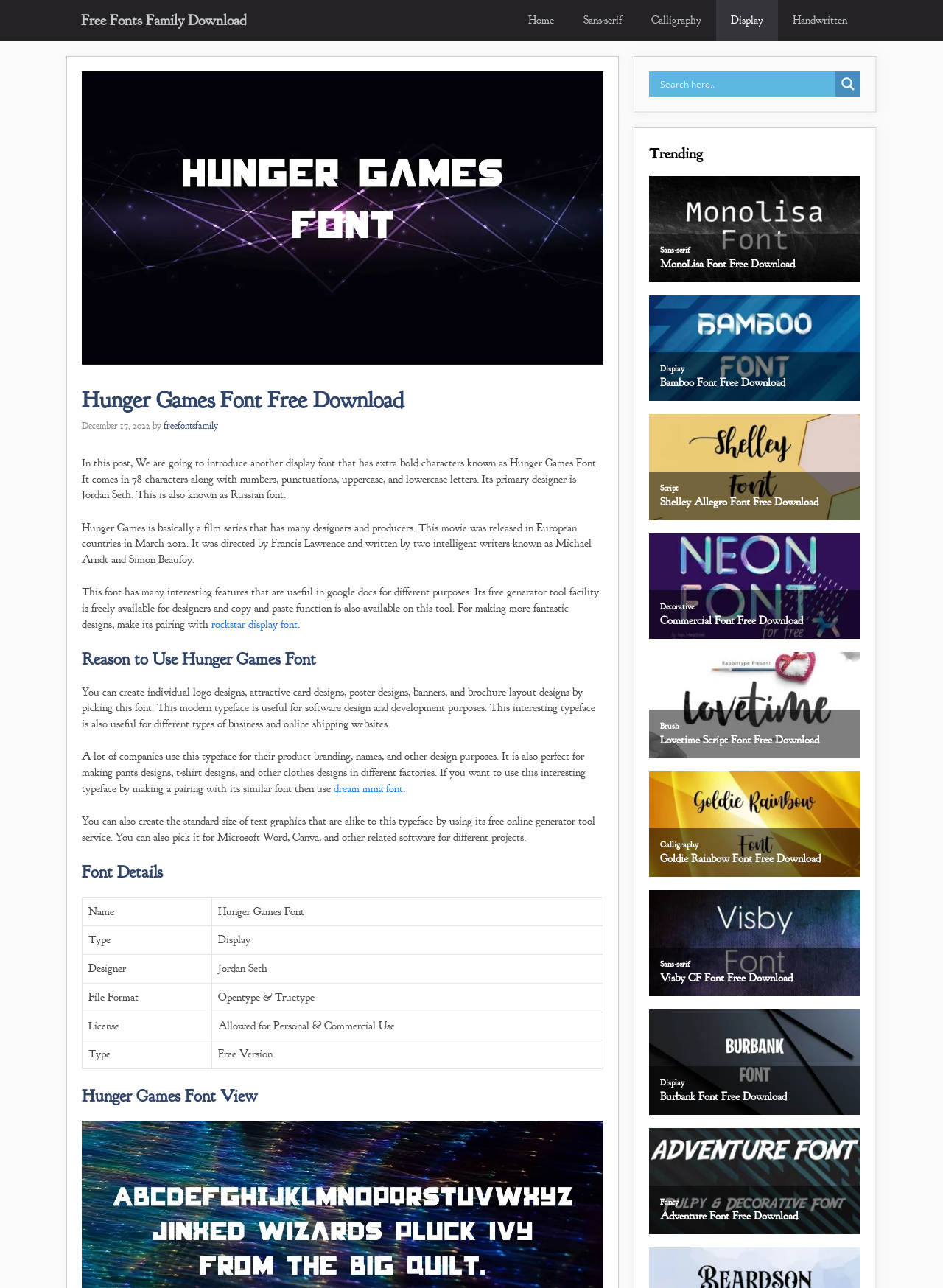Describe all the visual and textual components of the webpage comprehensively.

This webpage is about the Hunger Games Font, a display font with extra bold characters. At the top, there is a navigation bar with links to "Free Fonts Family Download", "Home", "Sans-serif", "Calligraphy", "Display", and "Handwritten". Below the navigation bar, there is a large image of the Hunger Games Font.

The main content of the webpage is divided into sections. The first section is headed "Hunger Games Font Free Download" and provides an introduction to the font, including its designer, Jordan Seth, and its features. The text also mentions that the font is free to use for personal and commercial purposes.

The next section is headed "Reason to Use Hunger Games Font" and explains the benefits of using this font, such as creating individual logo designs, attractive card designs, and poster designs. It also mentions that the font is useful for software design and development purposes.

The following section is headed "Font Details" and provides a table with information about the font, including its name, type, designer, file format, and license.

Below the table, there is a section headed "Hunger Games Font View" which appears to be a preview of the font.

On the right side of the webpage, there is a search form with a search input field and a search magnifier button. Below the search form, there is a section headed "Trending" with links to other font downloads, including Sans-serif, MonoLisa Font, Display, and more.

Overall, the webpage provides information about the Hunger Games Font, its features, and its uses, as well as a preview of the font and links to other related font downloads.